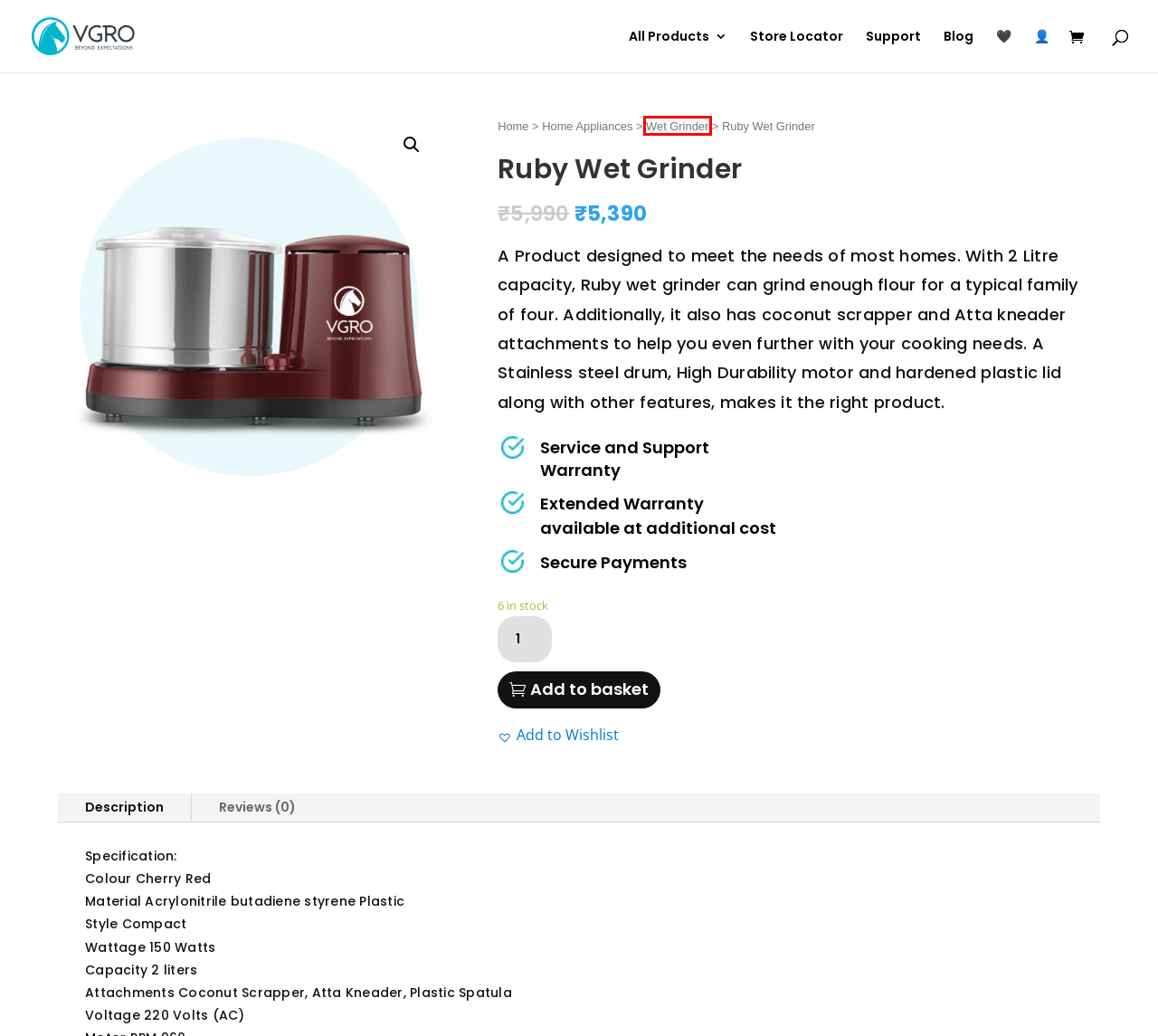Observe the webpage screenshot and focus on the red bounding box surrounding a UI element. Choose the most appropriate webpage description that corresponds to the new webpage after clicking the element in the bounding box. Here are the candidates:
A. Blog | VGRO Appliances
B. Wishlist | VGRO Appliances
C. Support | VGRO Appliances
D. All Products | VGRO Appliances
E. Wet Grinder | VGRO Appliances
F. Cart | VGRO Appliances
G. Store Locator | VGRO Appliances
H. Home Appliances | VGRO Appliances

E